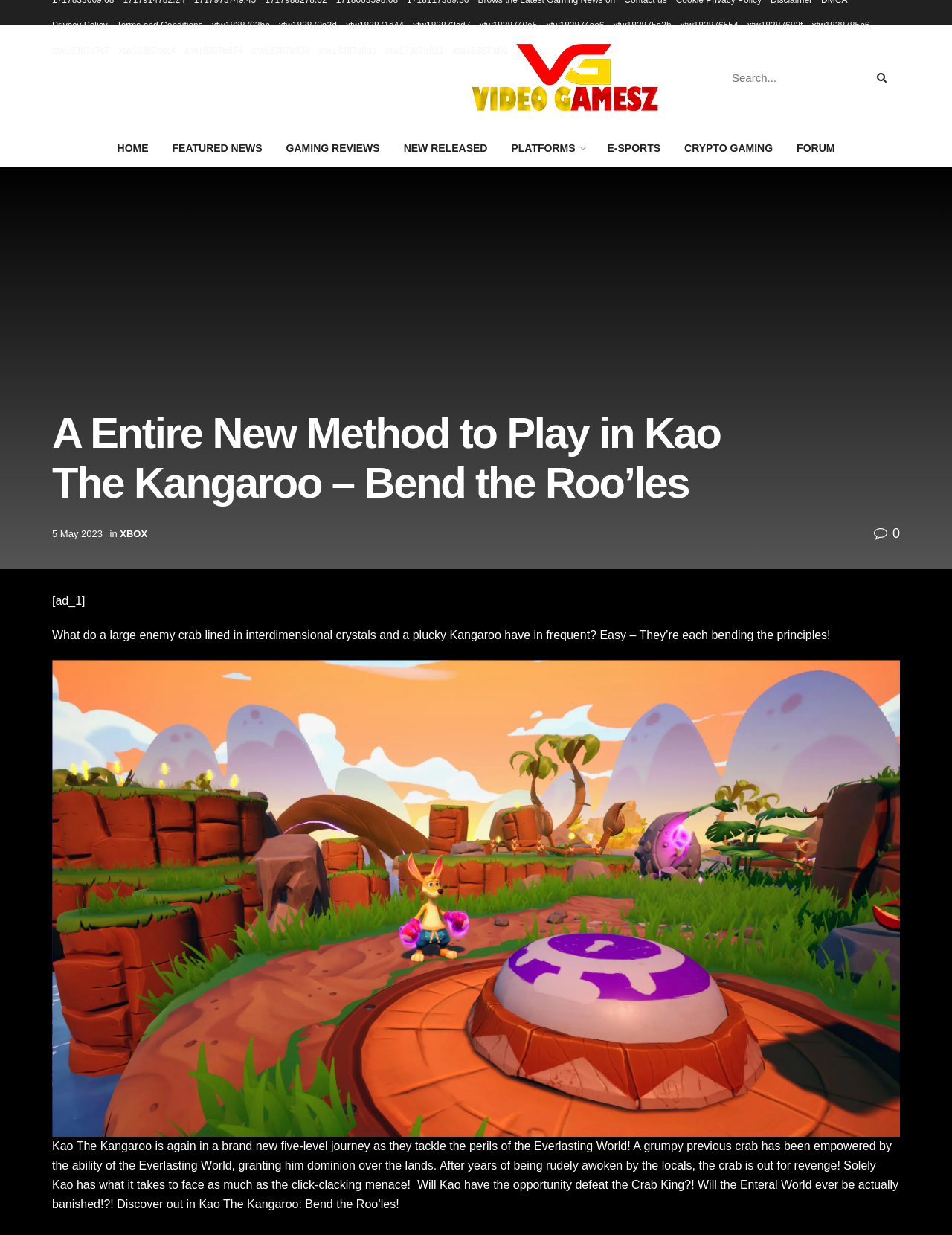What is the text of the first link at the top of the page?
Based on the screenshot, answer the question with a single word or phrase.

Privacy Policy